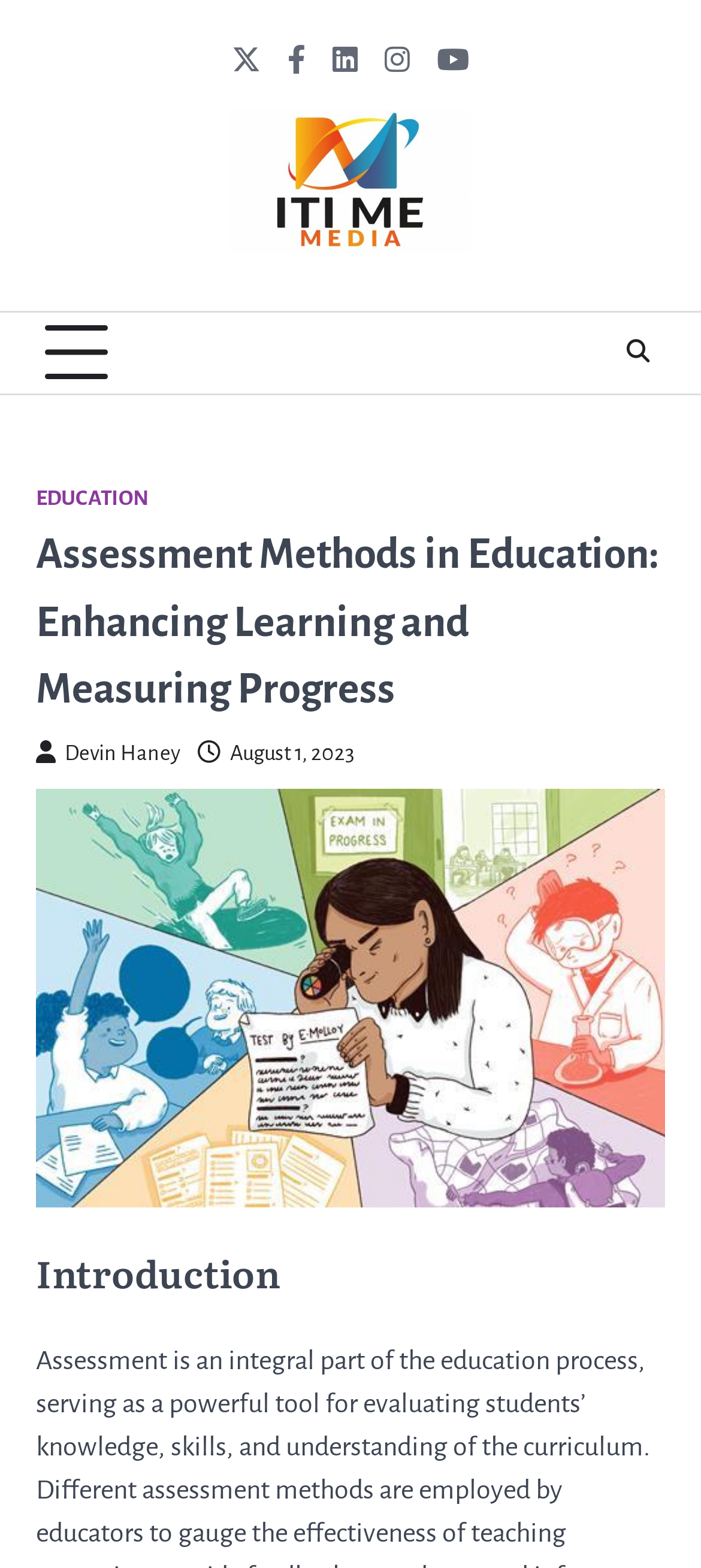How many headings are there in the article?
Please give a detailed and thorough answer to the question, covering all relevant points.

I counted the number of headings by looking at the elements with the 'heading' type, which are 'Assessment Methods in Education: Enhancing Learning and Measuring Progress' and 'Introduction'.